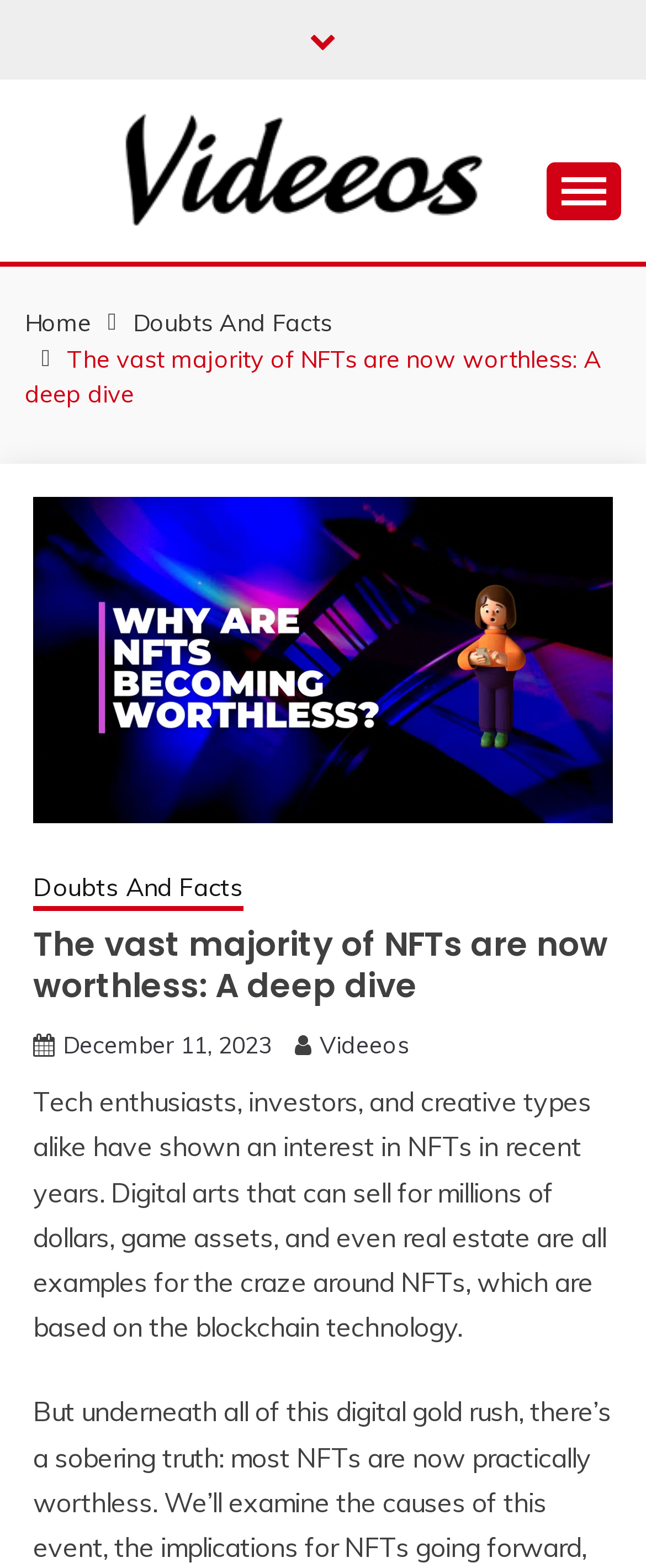Find the bounding box coordinates of the clickable region needed to perform the following instruction: "Go to the Home page". The coordinates should be provided as four float numbers between 0 and 1, i.e., [left, top, right, bottom].

[0.038, 0.196, 0.141, 0.215]